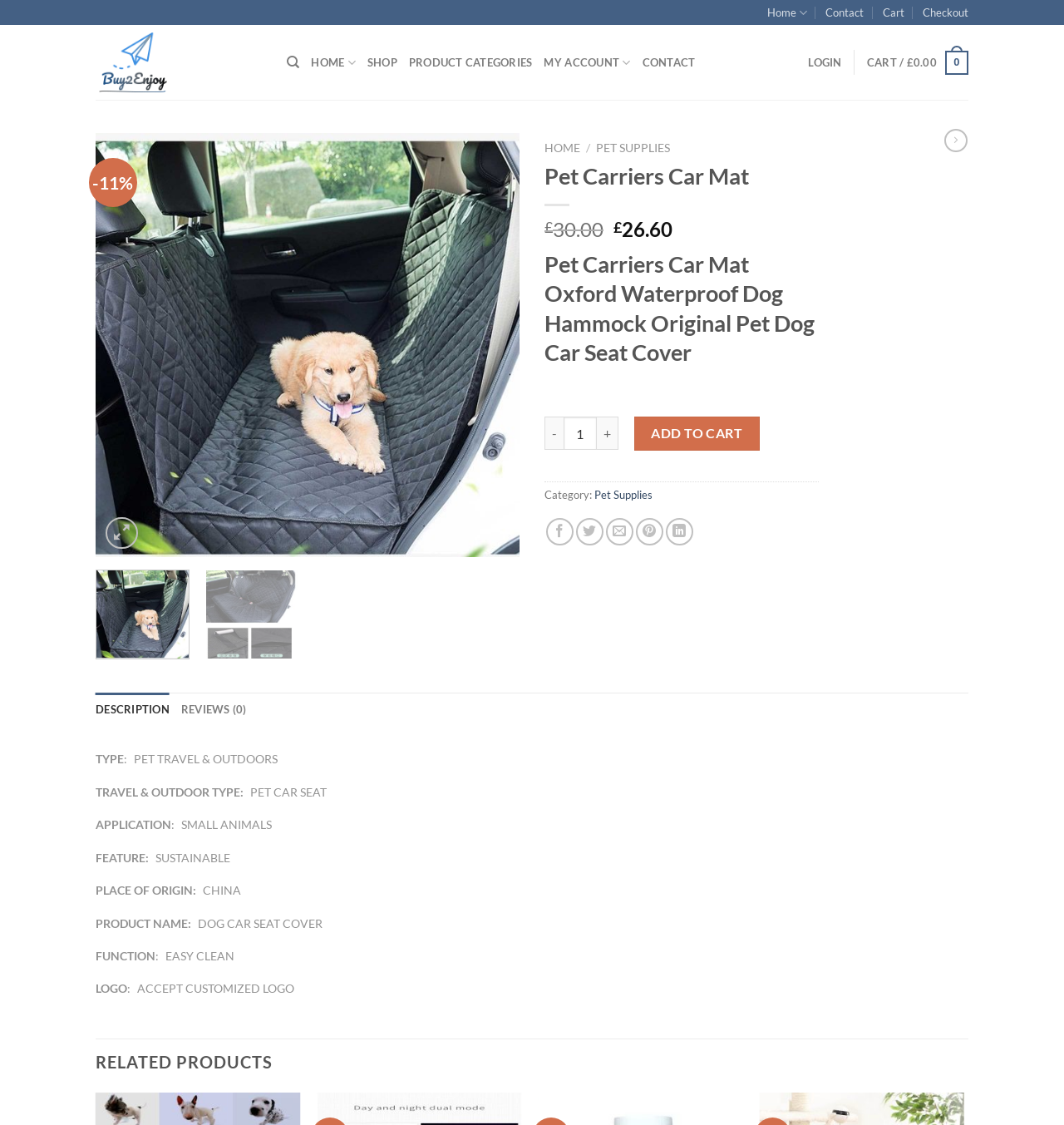Predict the bounding box of the UI element based on the description: "Add to cart". The coordinates should be four float numbers between 0 and 1, formatted as [left, top, right, bottom].

[0.596, 0.371, 0.714, 0.4]